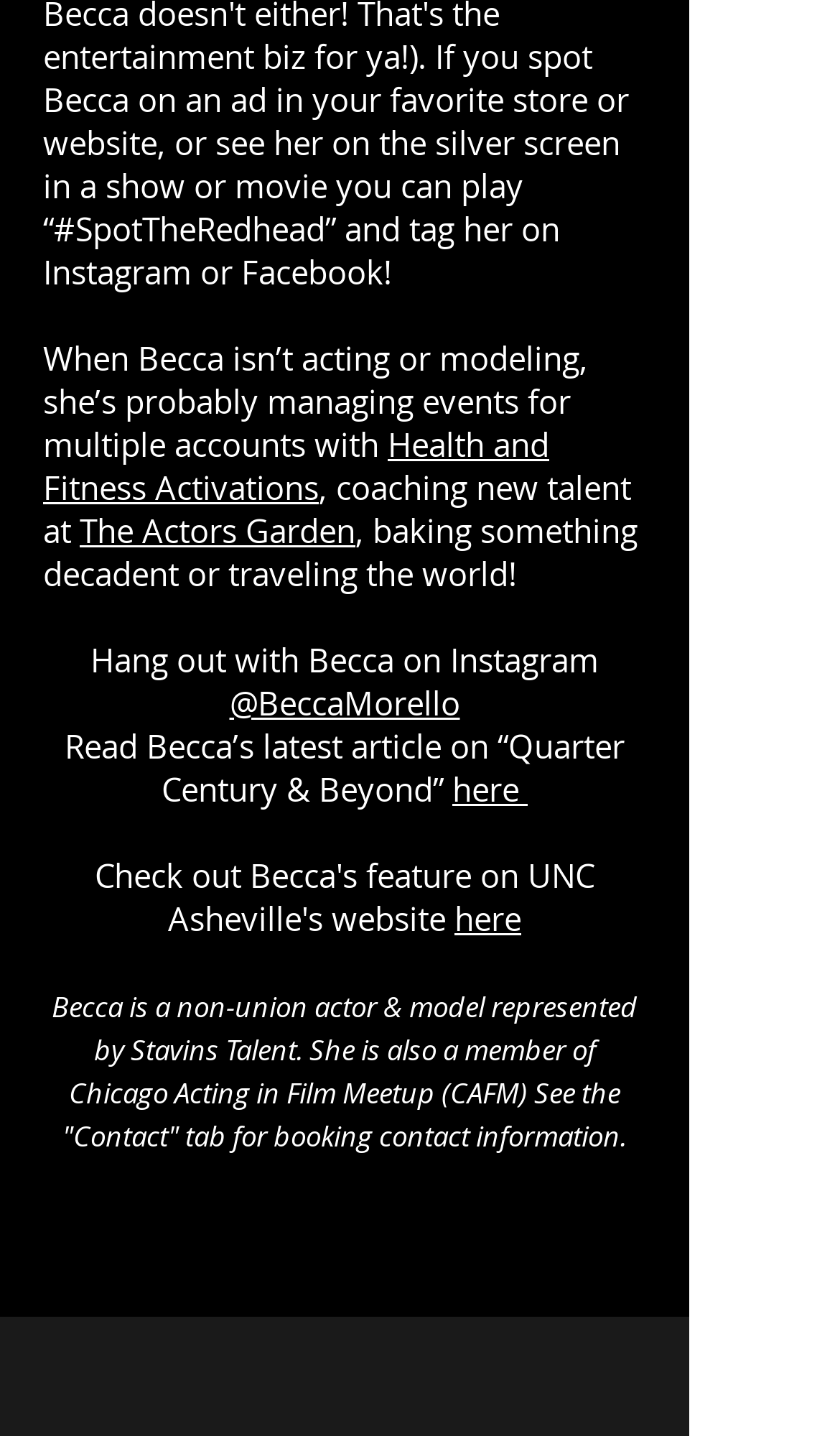What is Becca's talent agency?
Give a detailed response to the question by analyzing the screenshot.

The text mentions that Becca is represented by Stavins Talent, which is her talent agency.